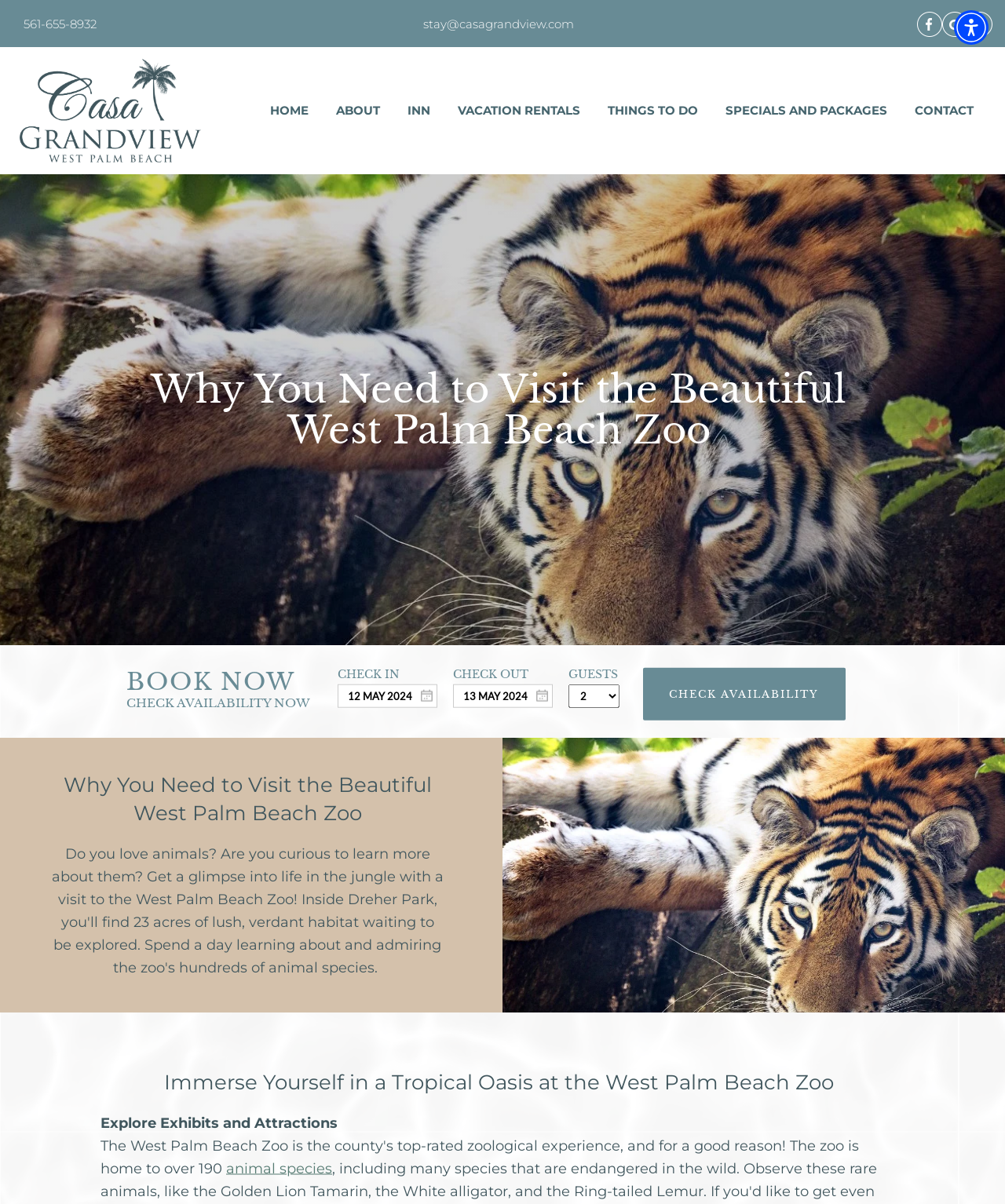Please look at the image and answer the question with a detailed explanation: How many textboxes are there on the webpage?

I found two textboxes on the webpage, one for Start Date and one for End Date, both located in the middle of the page.